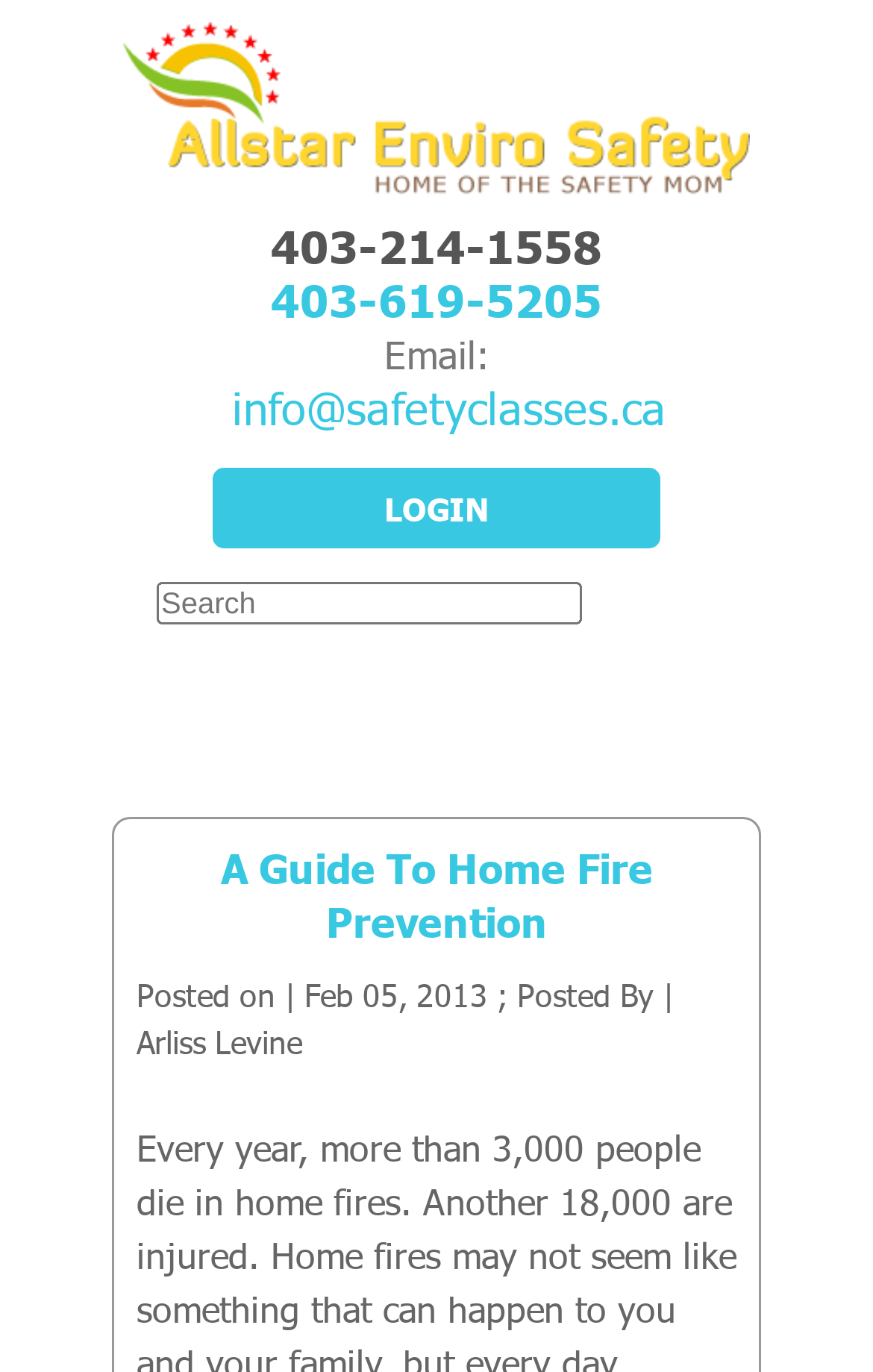What is the purpose of the search box?
Please respond to the question with as much detail as possible.

I inferred the purpose of the search box by looking at its location and label. The search box is located near the top of the webpage and has a label that says 'Search for:', which suggests that it is meant to be used to search the website for specific content.